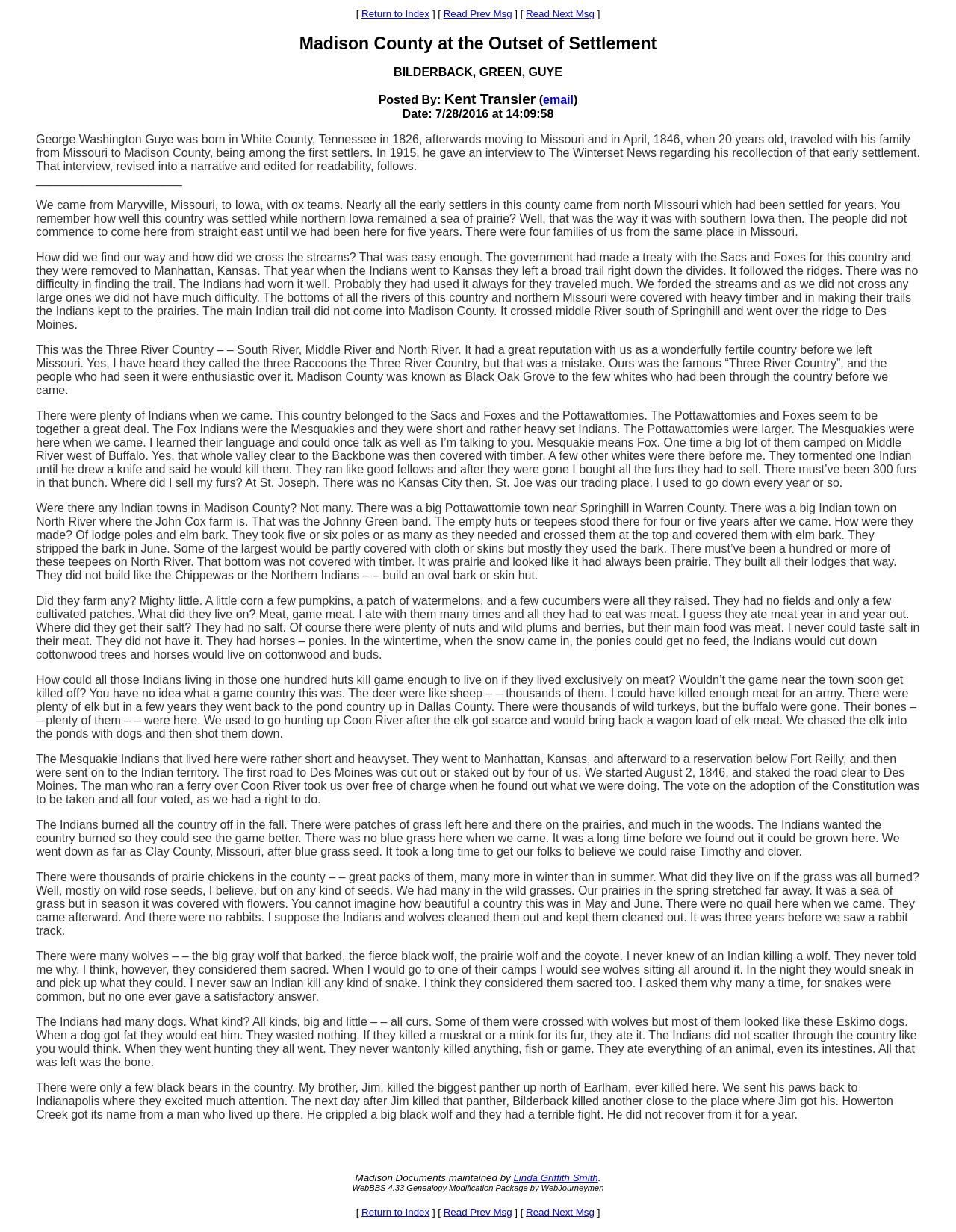Answer the following in one word or a short phrase: 
What was the main food source for the Indians?

Meat